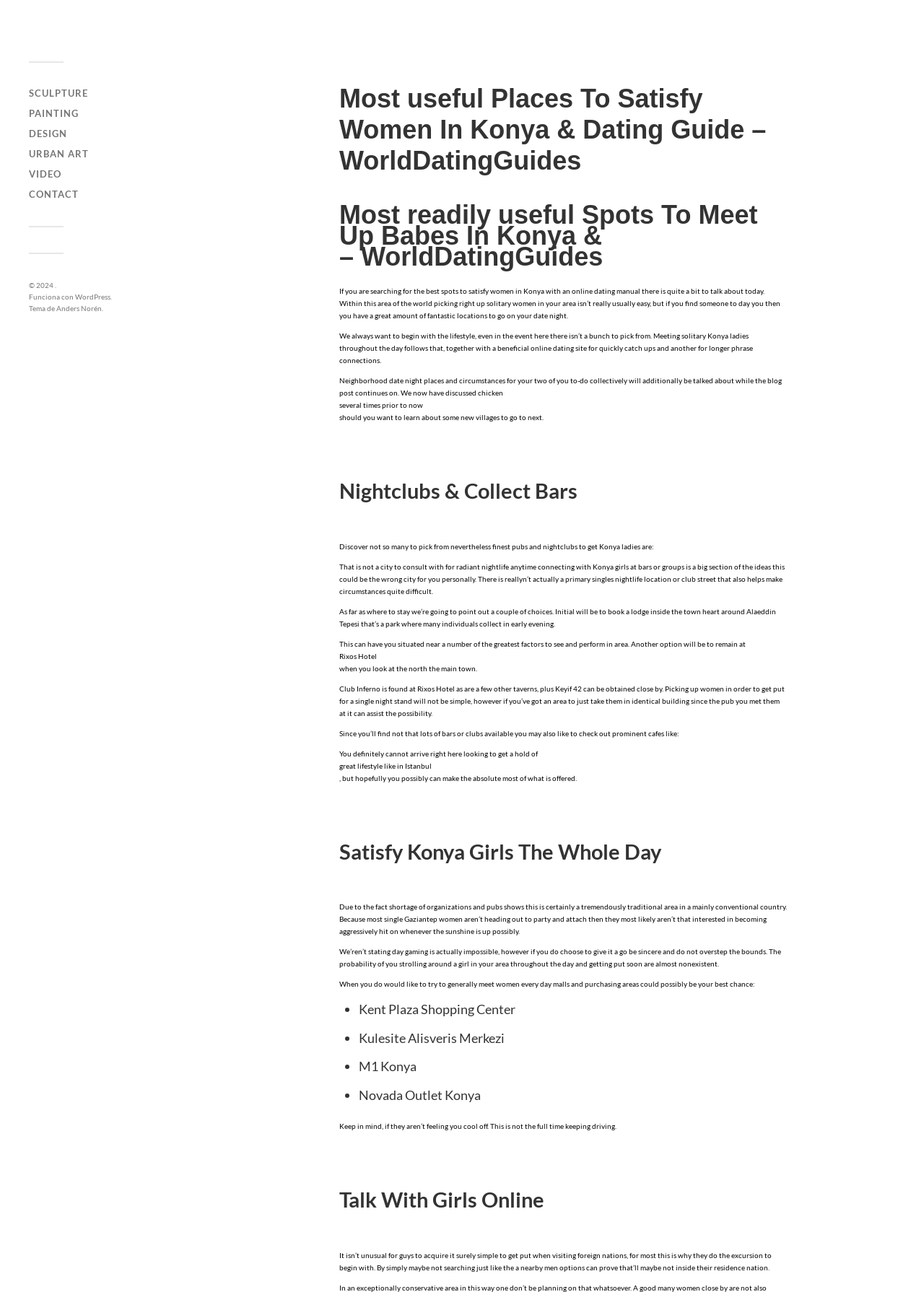Respond to the question below with a single word or phrase:
What is recommended for daytime dating in Konya?

Malls and shopping centers